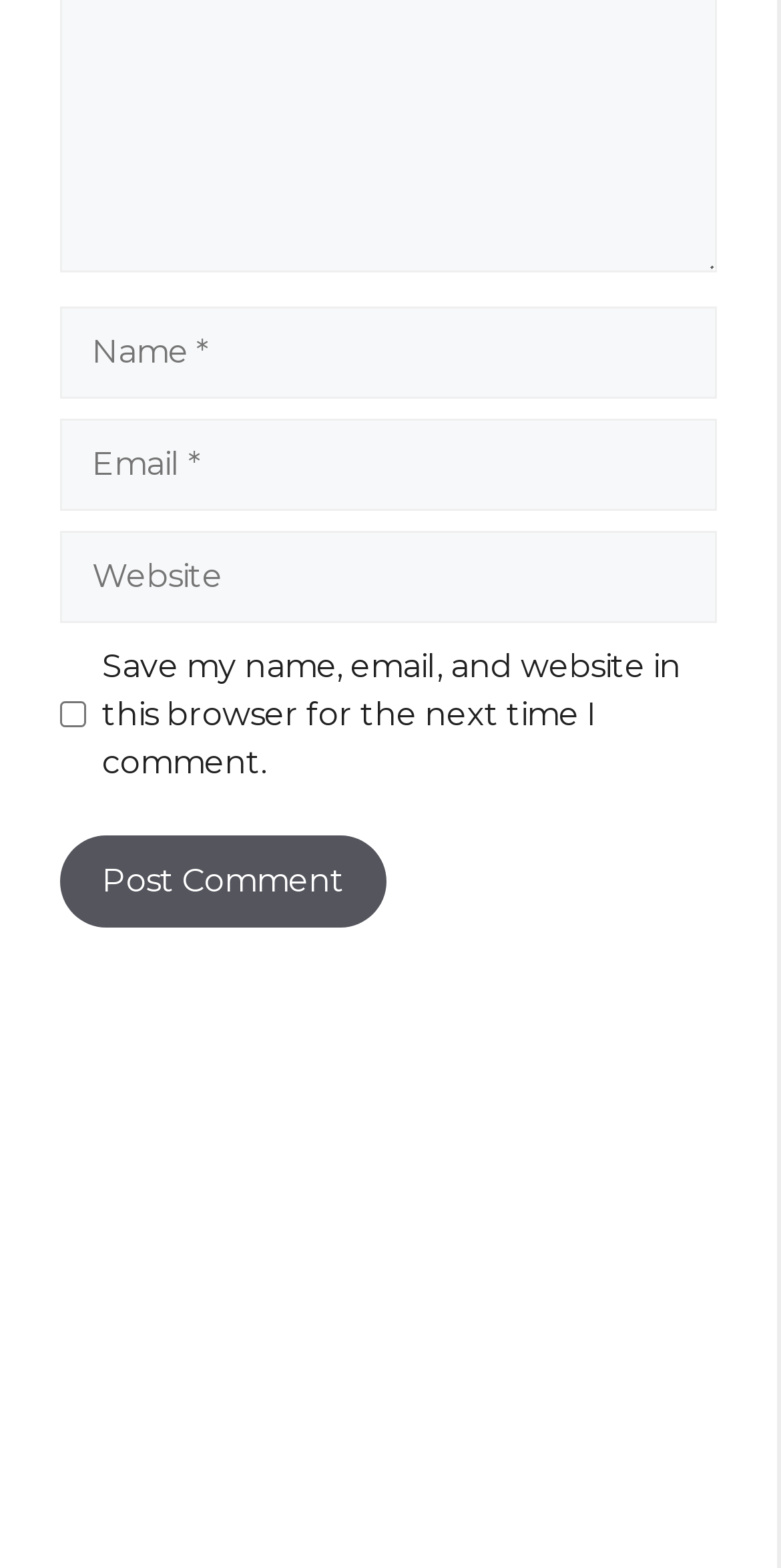Please give the bounding box coordinates of the area that should be clicked to fulfill the following instruction: "Enter first name". The coordinates should be in the format of four float numbers from 0 to 1, i.e., [left, top, right, bottom].

None